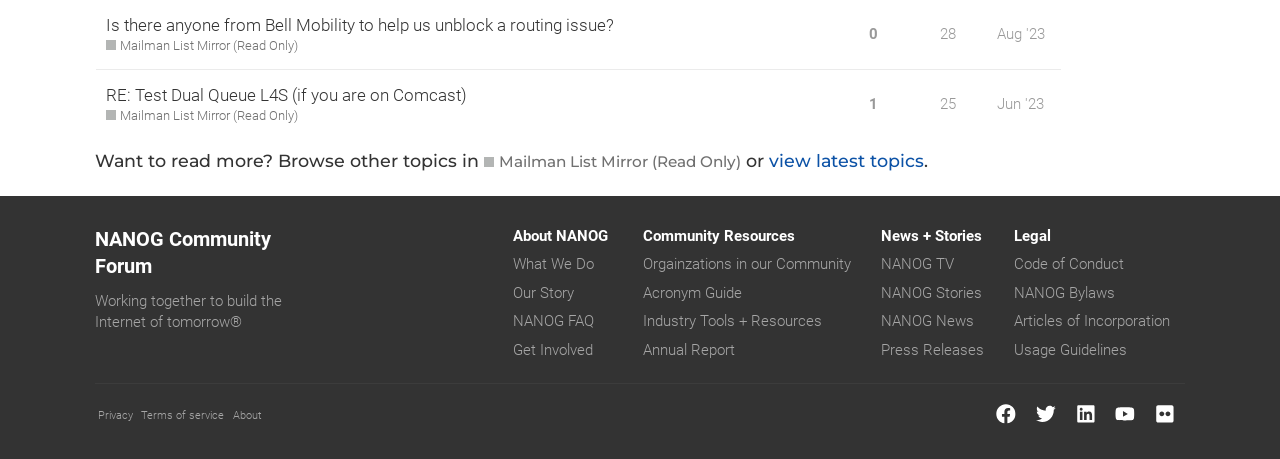Pinpoint the bounding box coordinates of the element to be clicked to execute the instruction: "Learn more about NANOG".

[0.401, 0.494, 0.475, 0.533]